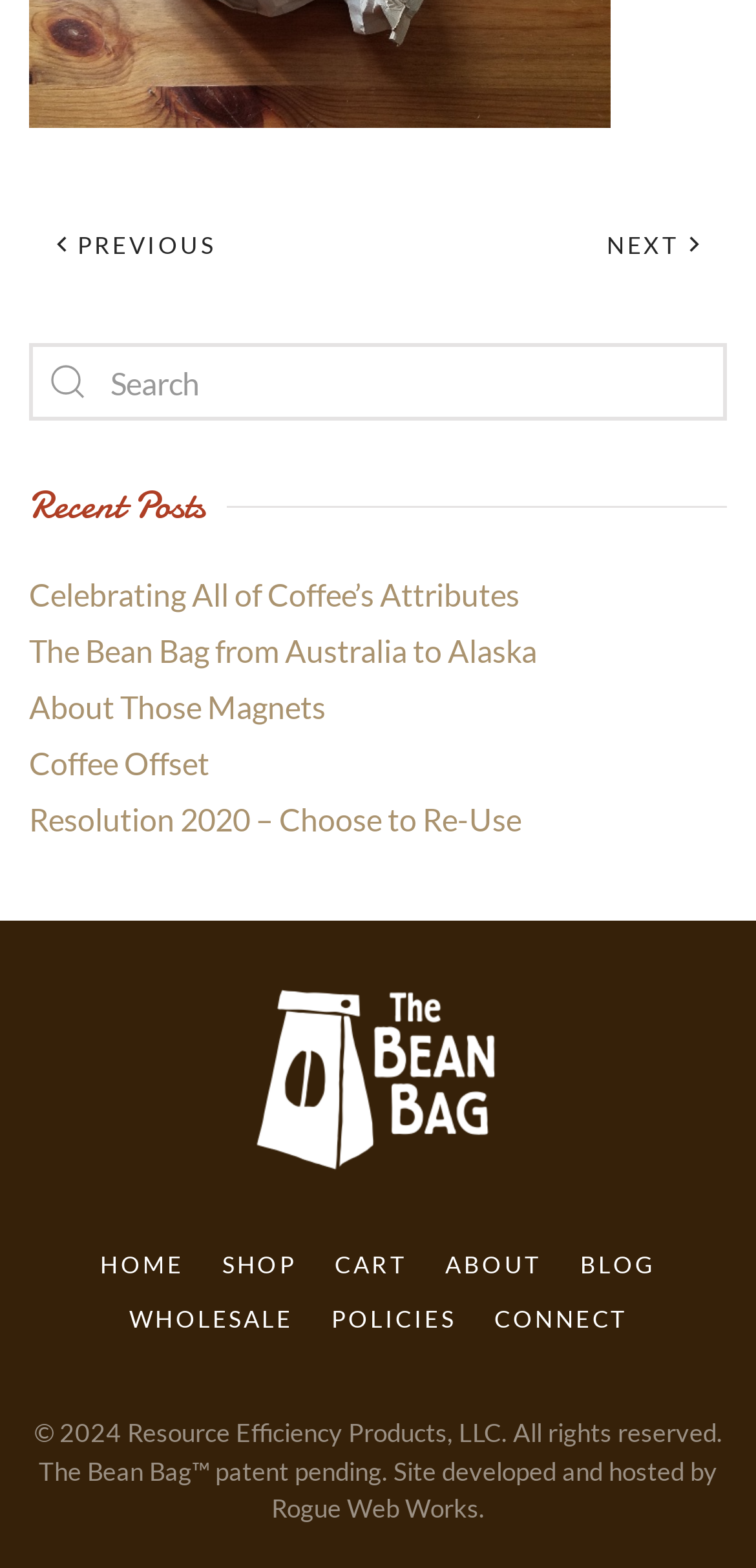Identify the bounding box coordinates of the element to click to follow this instruction: 'go to previous page'. Ensure the coordinates are four float values between 0 and 1, provided as [left, top, right, bottom].

[0.038, 0.131, 0.315, 0.182]